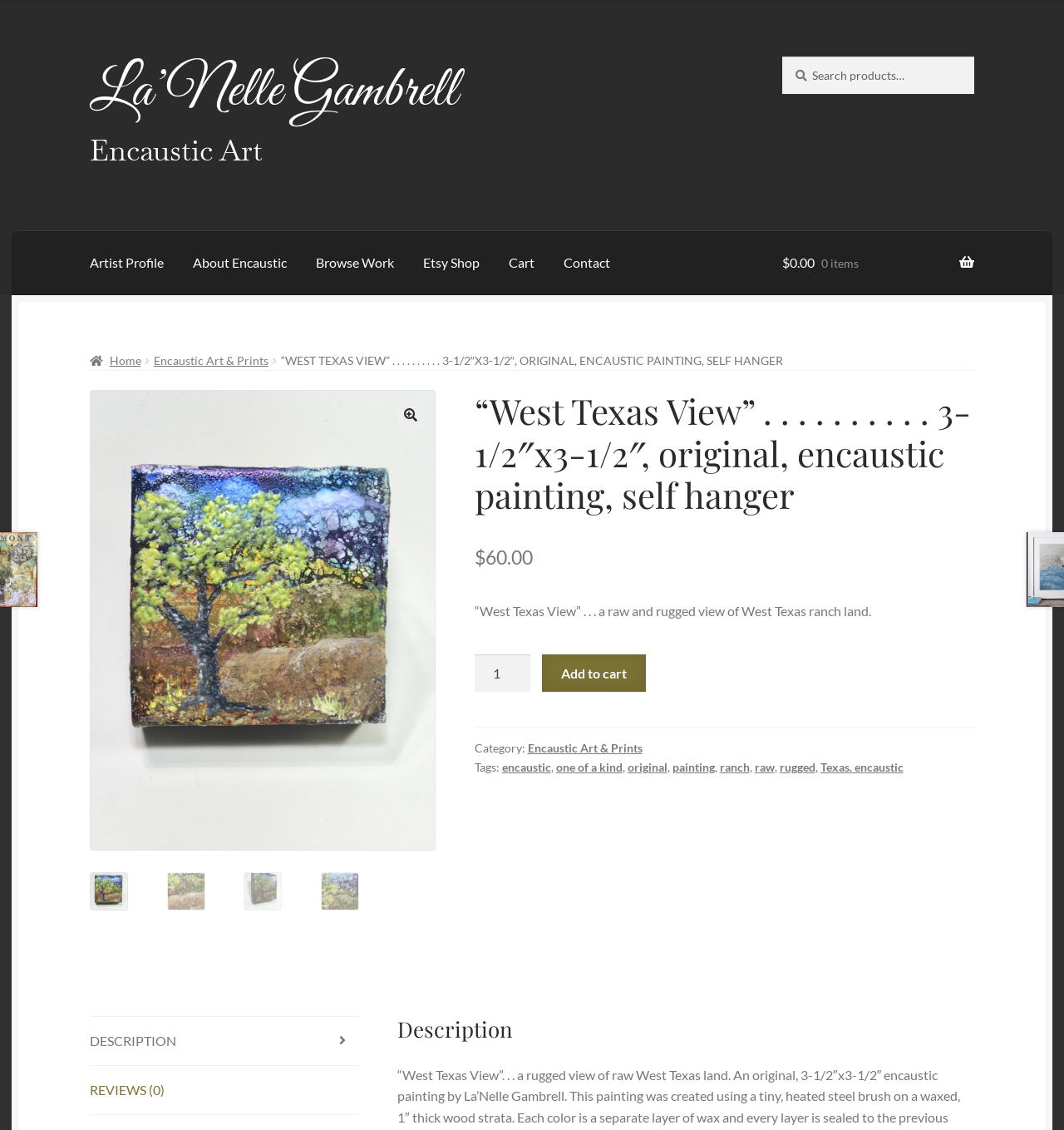Identify the coordinates of the bounding box for the element that must be clicked to accomplish the instruction: "View encaustic art and prints".

[0.144, 0.312, 0.252, 0.325]